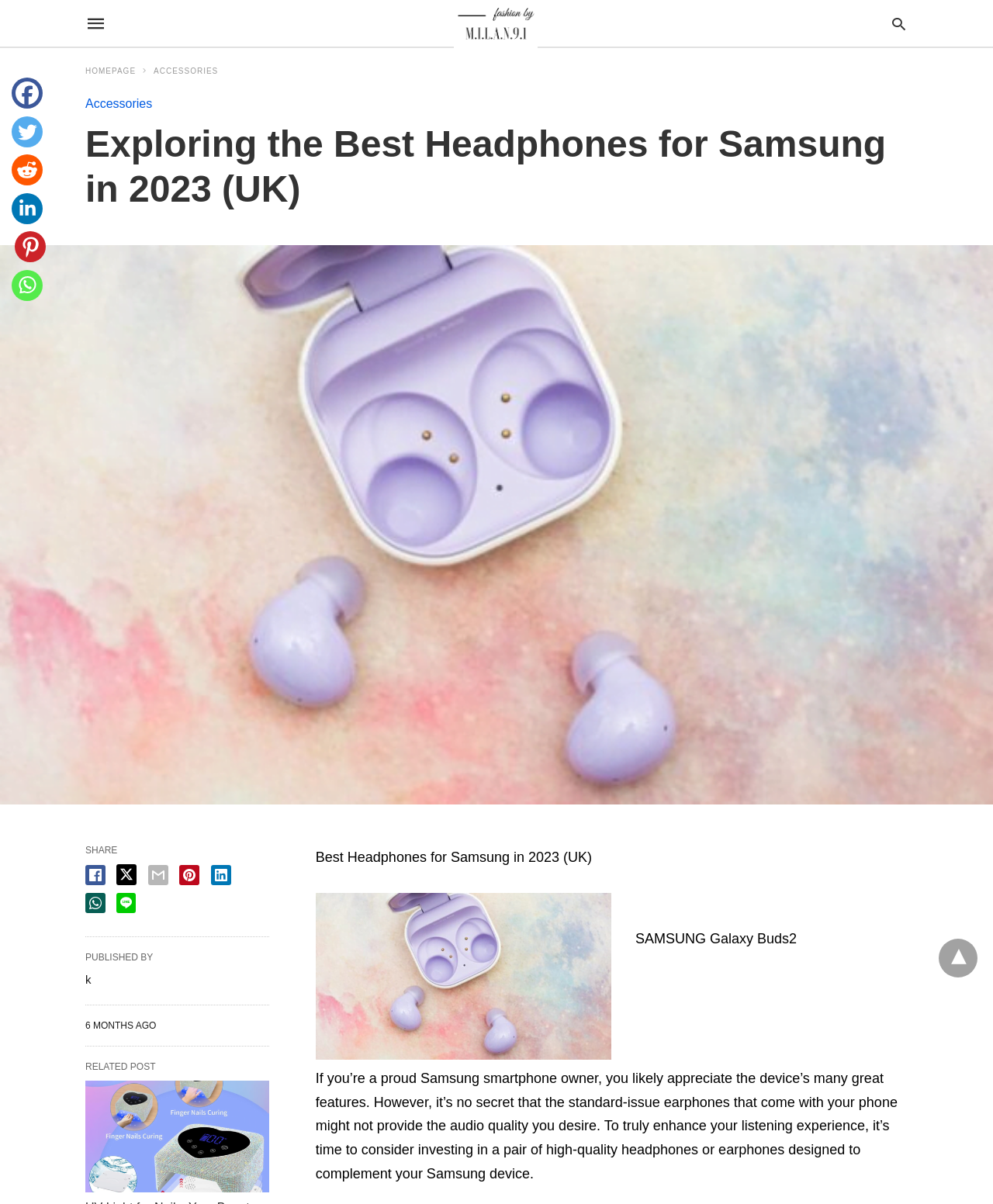Please find the bounding box coordinates of the clickable region needed to complete the following instruction: "Read related post about UV Light for Nails". The bounding box coordinates must consist of four float numbers between 0 and 1, i.e., [left, top, right, bottom].

[0.086, 0.897, 0.271, 0.99]